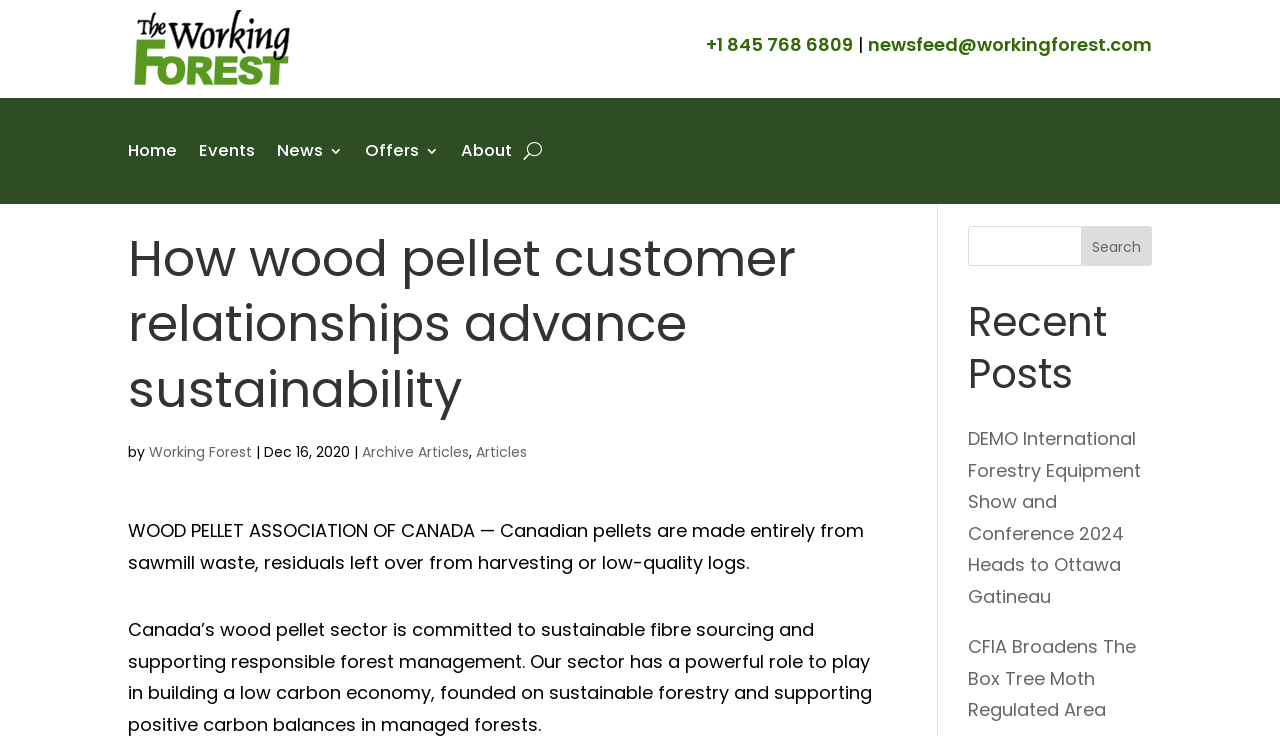Locate the bounding box coordinates of the area you need to click to fulfill this instruction: 'Read the article about DEMO International Forestry Equipment Show and Conference 2024'. The coordinates must be in the form of four float numbers ranging from 0 to 1: [left, top, right, bottom].

[0.756, 0.579, 0.892, 0.827]